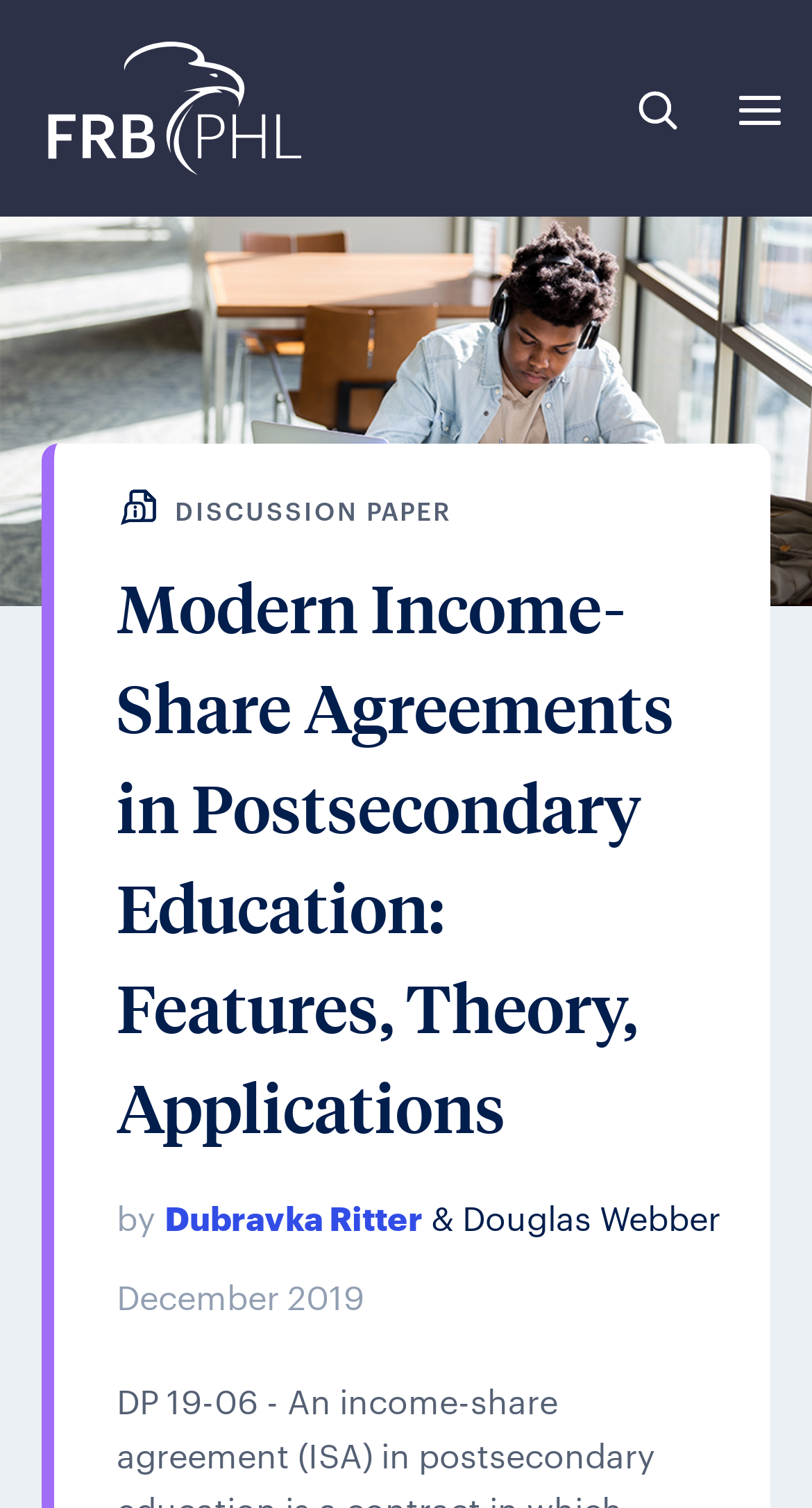Bounding box coordinates should be in the format (top-left x, top-left y, bottom-right x, bottom-right y) and all values should be floating point numbers between 0 and 1. Determine the bounding box coordinate for the UI element described as: Federal Reserve Bank of Philadelphia

[0.051, 0.028, 0.372, 0.116]